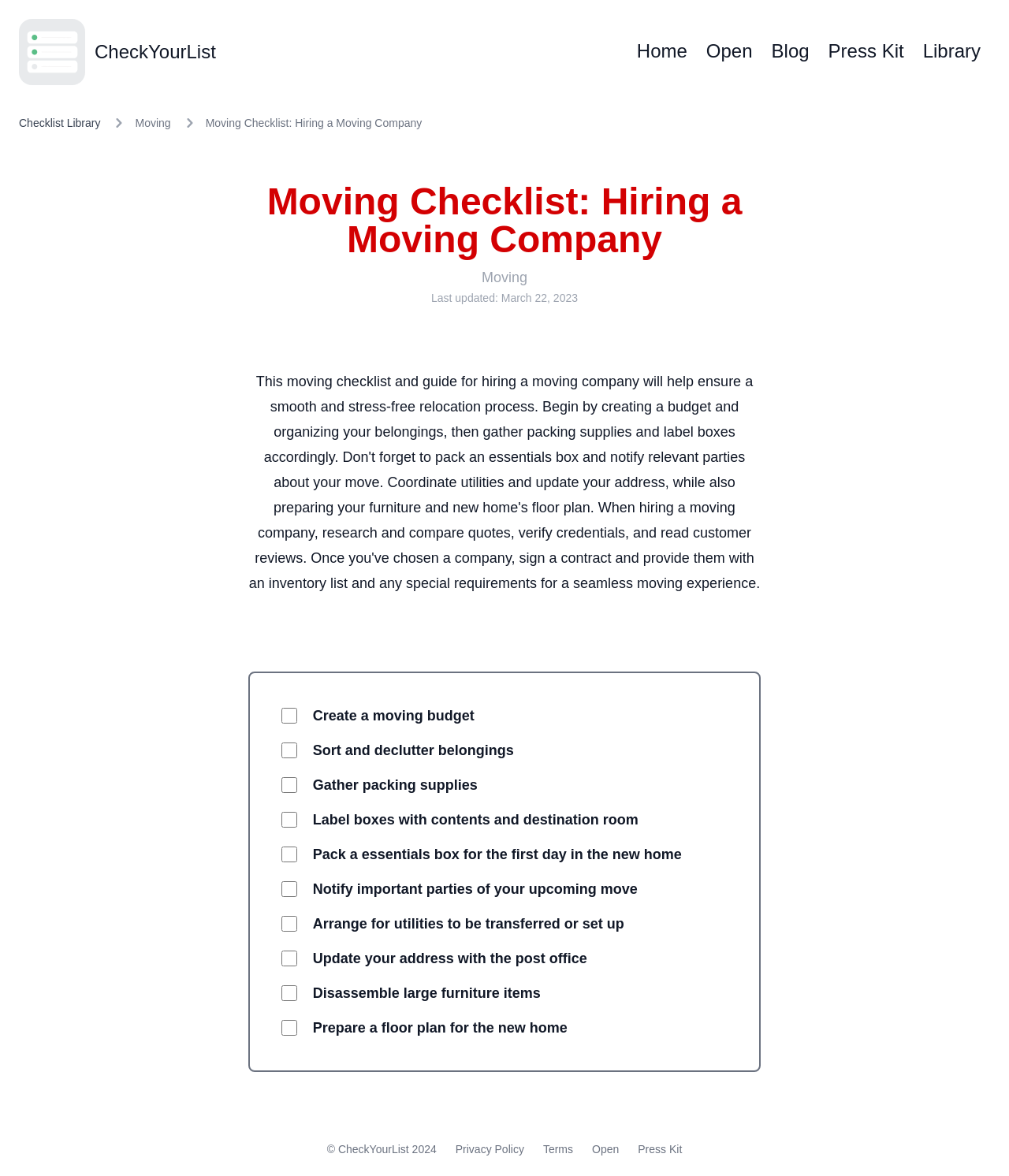Find the bounding box coordinates of the clickable area that will achieve the following instruction: "Click the 'Home' link".

[0.631, 0.033, 0.681, 0.056]